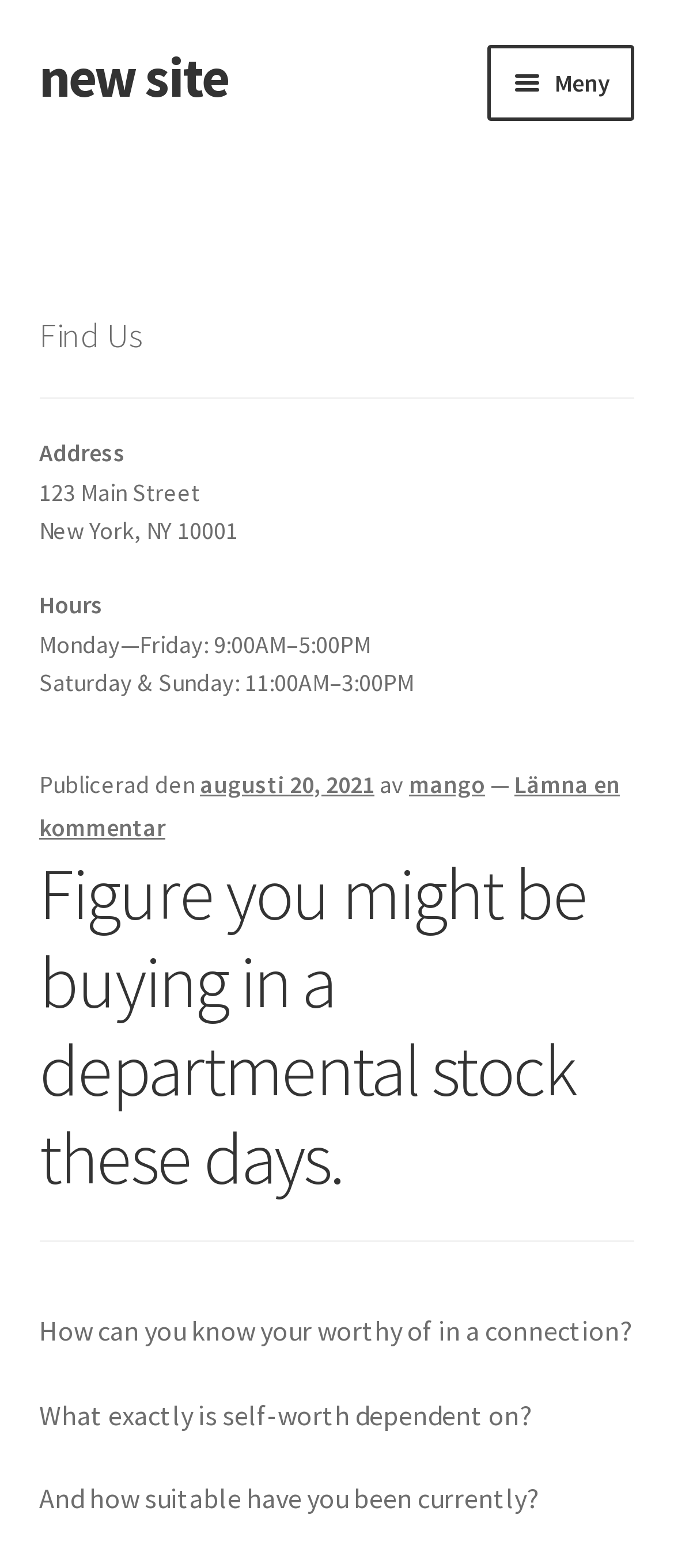Determine the bounding box coordinates for the clickable element required to fulfill the instruction: "Click on the 'Hem' link". Provide the coordinates as four float numbers between 0 and 1, i.e., [left, top, right, bottom].

[0.058, 0.077, 0.942, 0.136]